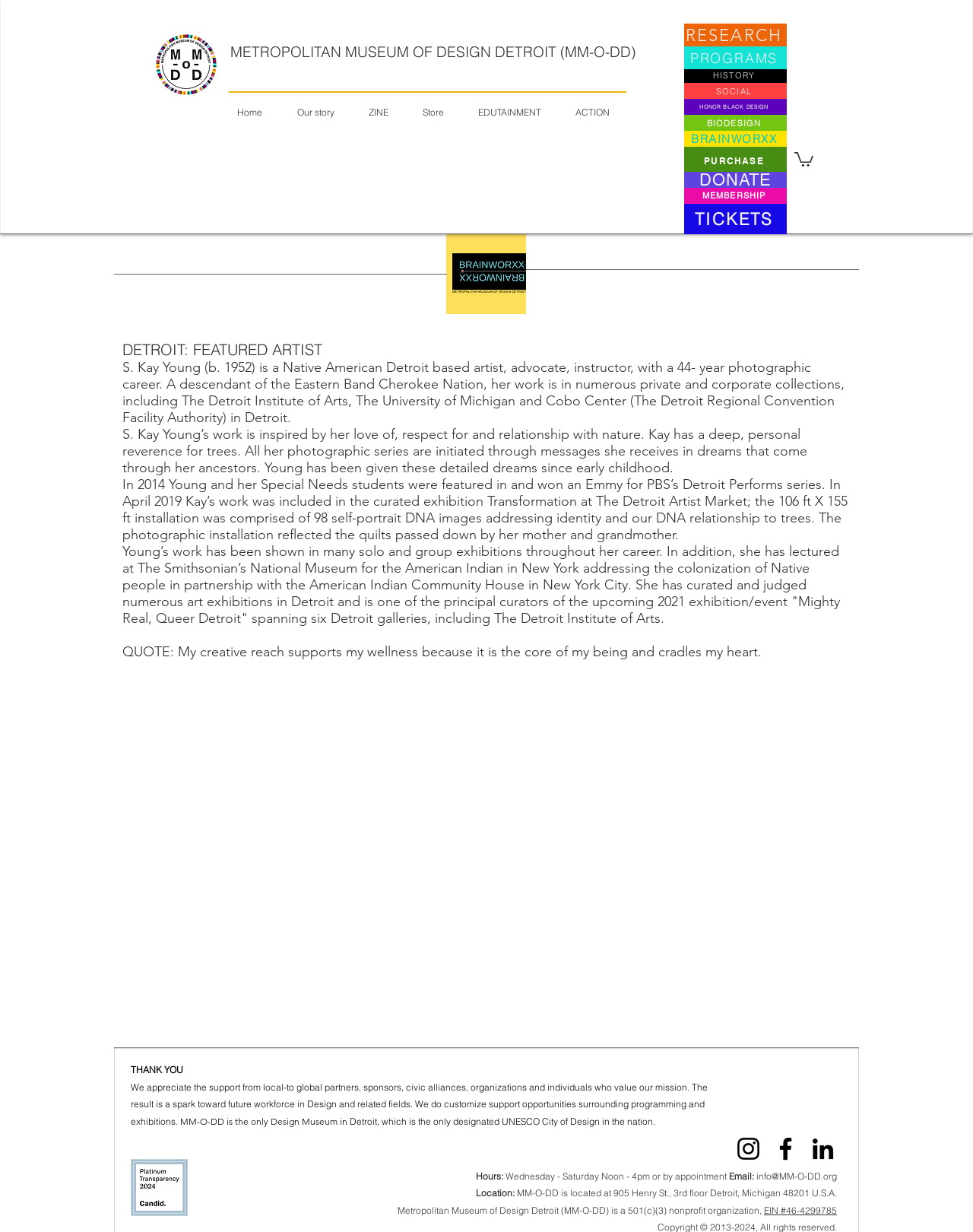Find the bounding box coordinates of the area to click in order to follow the instruction: "Search for graduation messages".

None